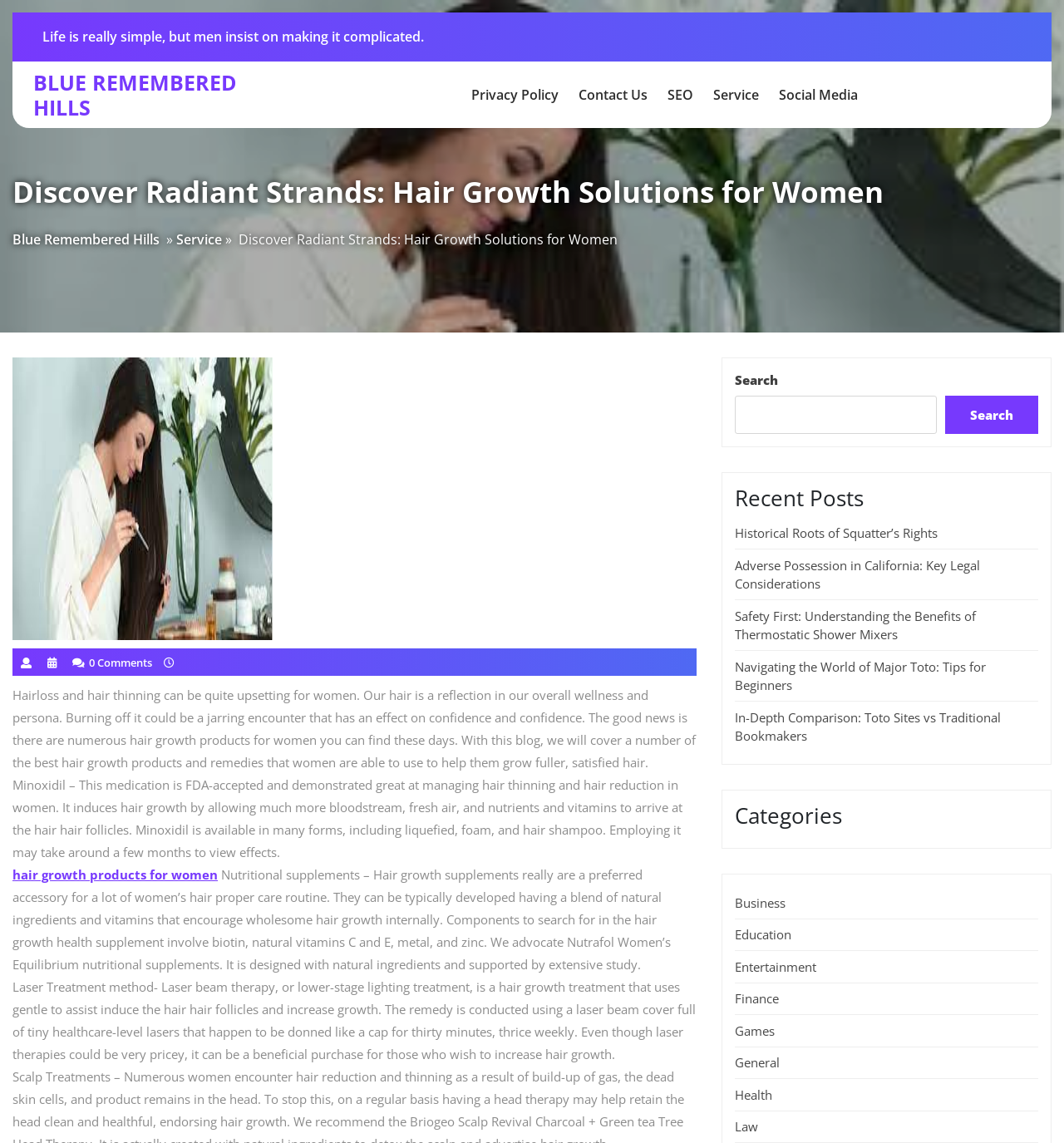Pinpoint the bounding box coordinates of the clickable area needed to execute the instruction: "Click on the Log In button". The coordinates should be specified as four float numbers between 0 and 1, i.e., [left, top, right, bottom].

None